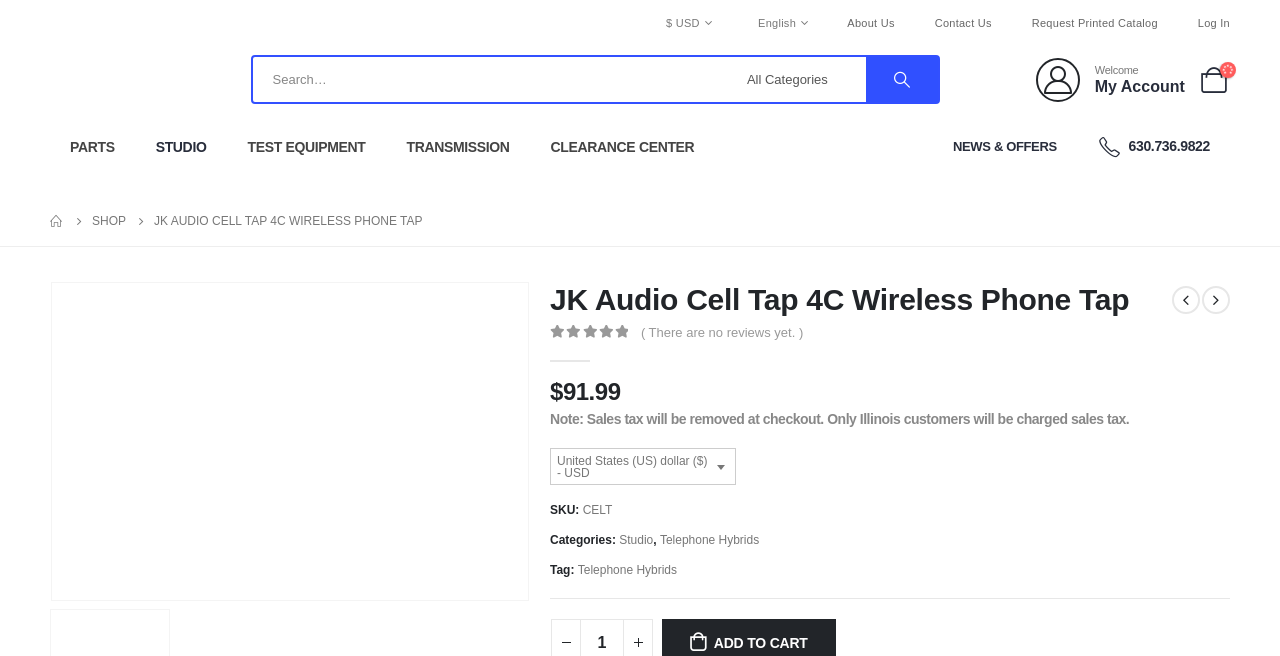Kindly provide the bounding box coordinates of the section you need to click on to fulfill the given instruction: "Search for products".

[0.197, 0.087, 0.577, 0.155]